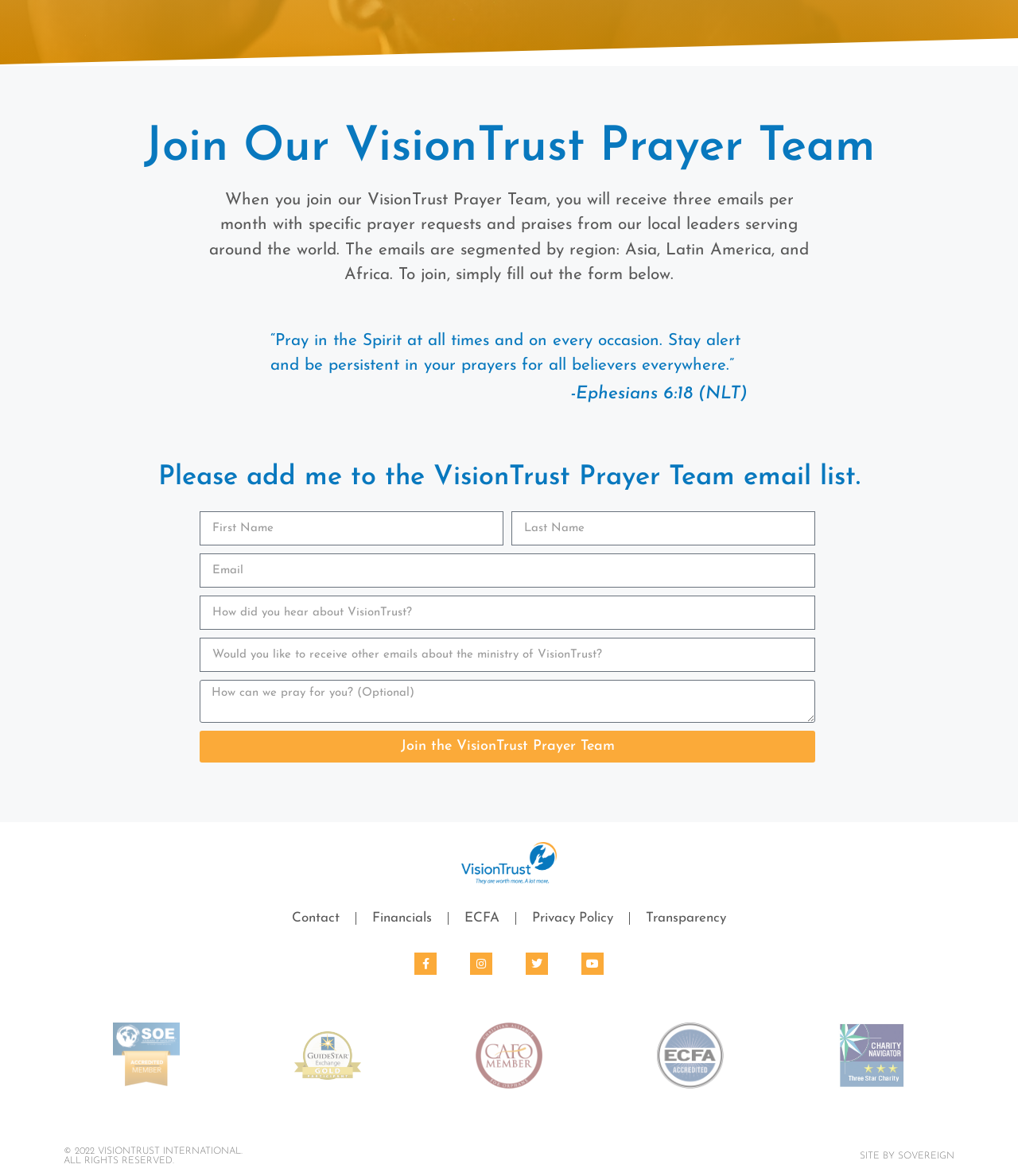Extract the bounding box coordinates for the described element: "Privacy Policy". The coordinates should be represented as four float numbers between 0 and 1: [left, top, right, bottom].

[0.507, 0.765, 0.618, 0.796]